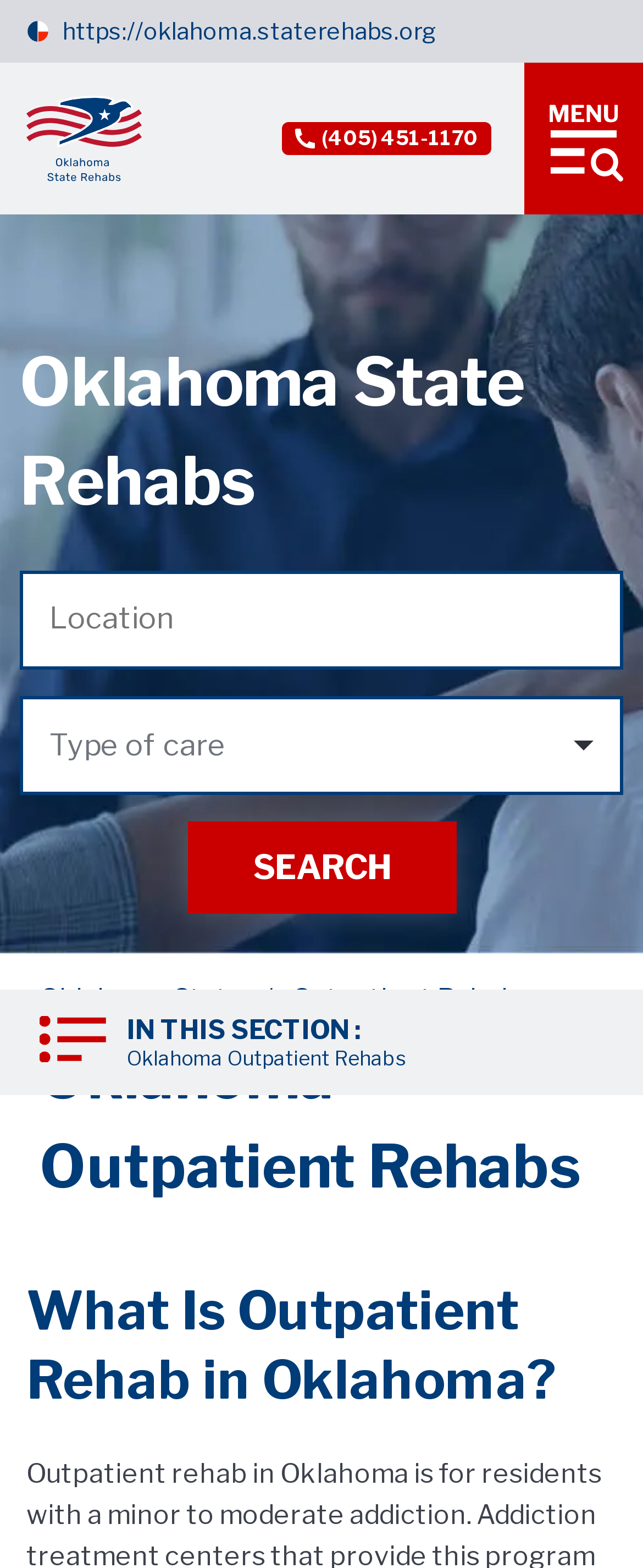Identify the bounding box for the UI element described as: "(405) 451-1170". The coordinates should be four float numbers between 0 and 1, i.e., [left, top, right, bottom].

[0.438, 0.078, 0.764, 0.099]